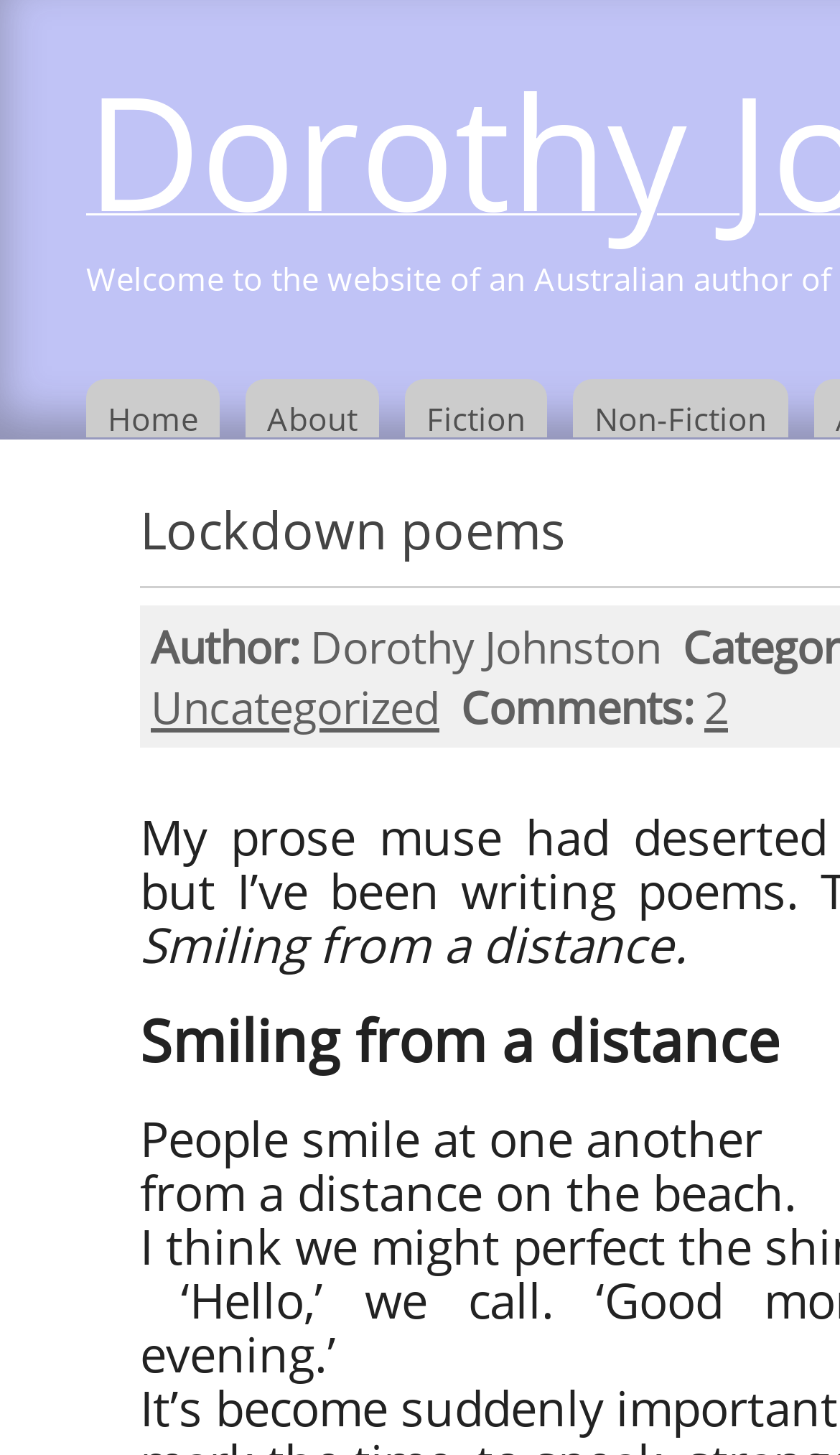Calculate the bounding box coordinates of the UI element given the description: "Non-Fiction".

[0.682, 0.261, 0.959, 0.301]